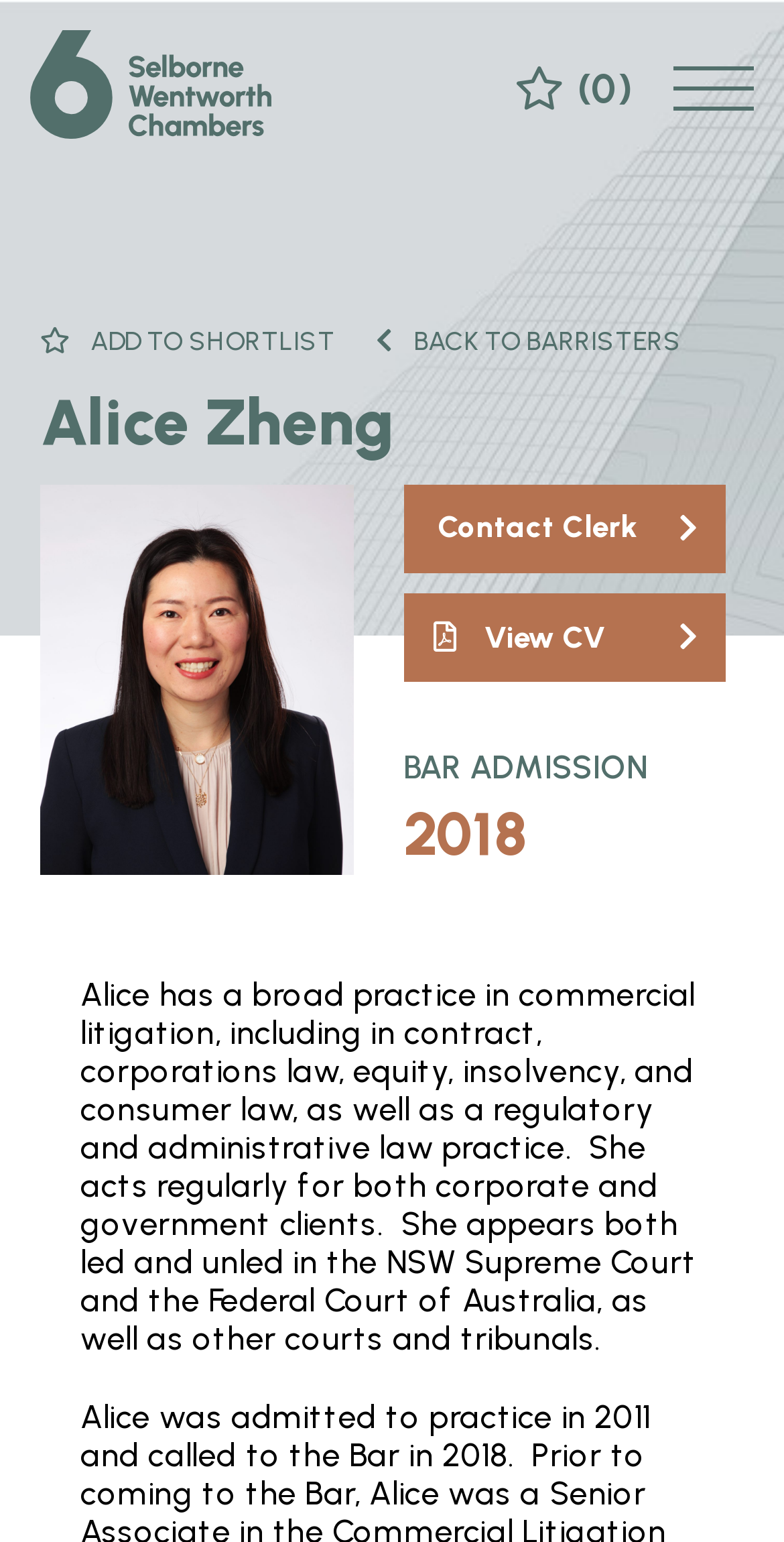Can you give a detailed response to the following question using the information from the image? What is the button at the top right corner for?

The button at the top right corner is a menu toggle button, which is currently not expanded, and can be used to toggle the menu on and off.